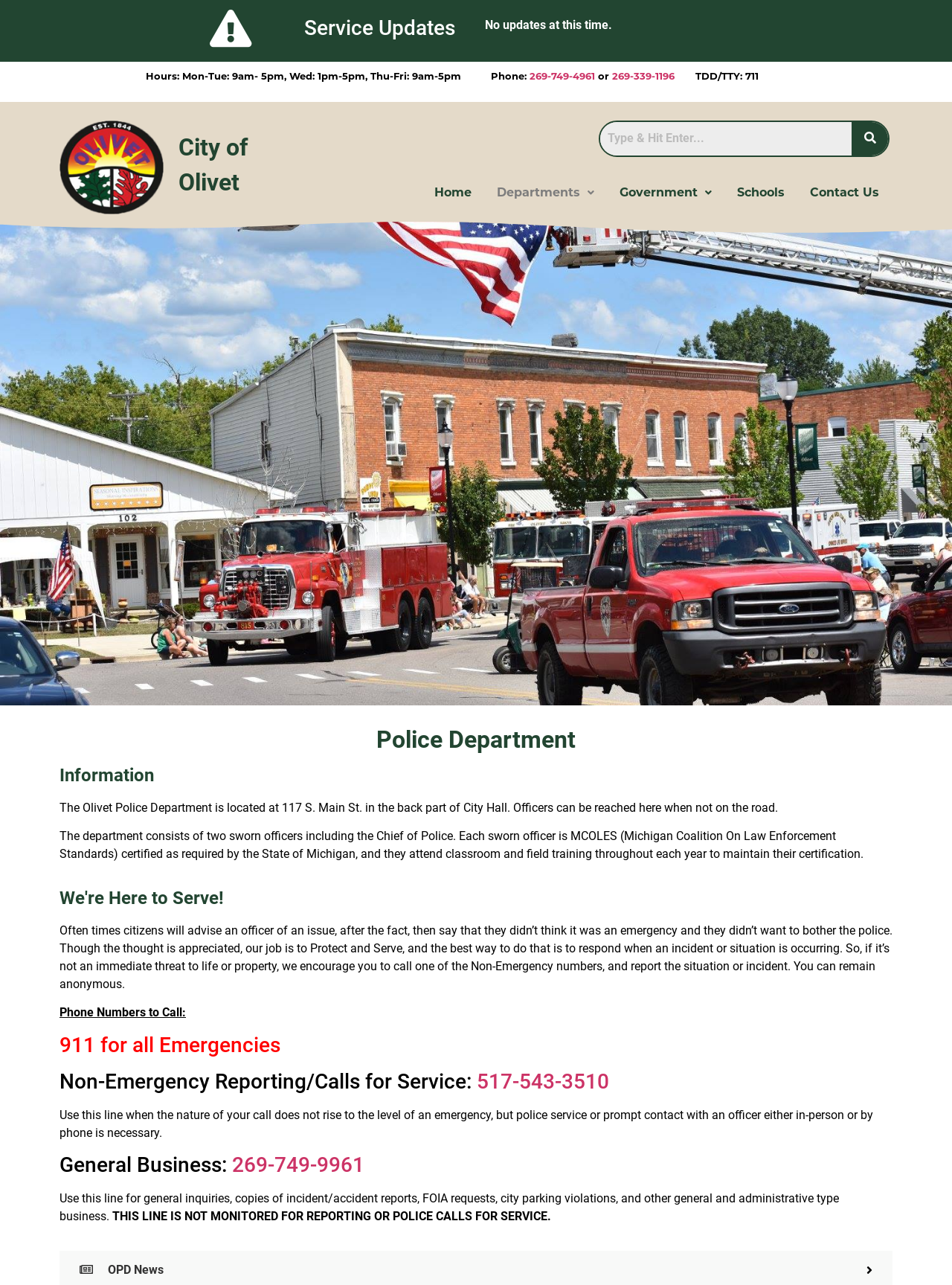Identify the bounding box for the UI element specified in this description: "City ofOlivet". The coordinates must be four float numbers between 0 and 1, formatted as [left, top, right, bottom].

[0.187, 0.105, 0.307, 0.151]